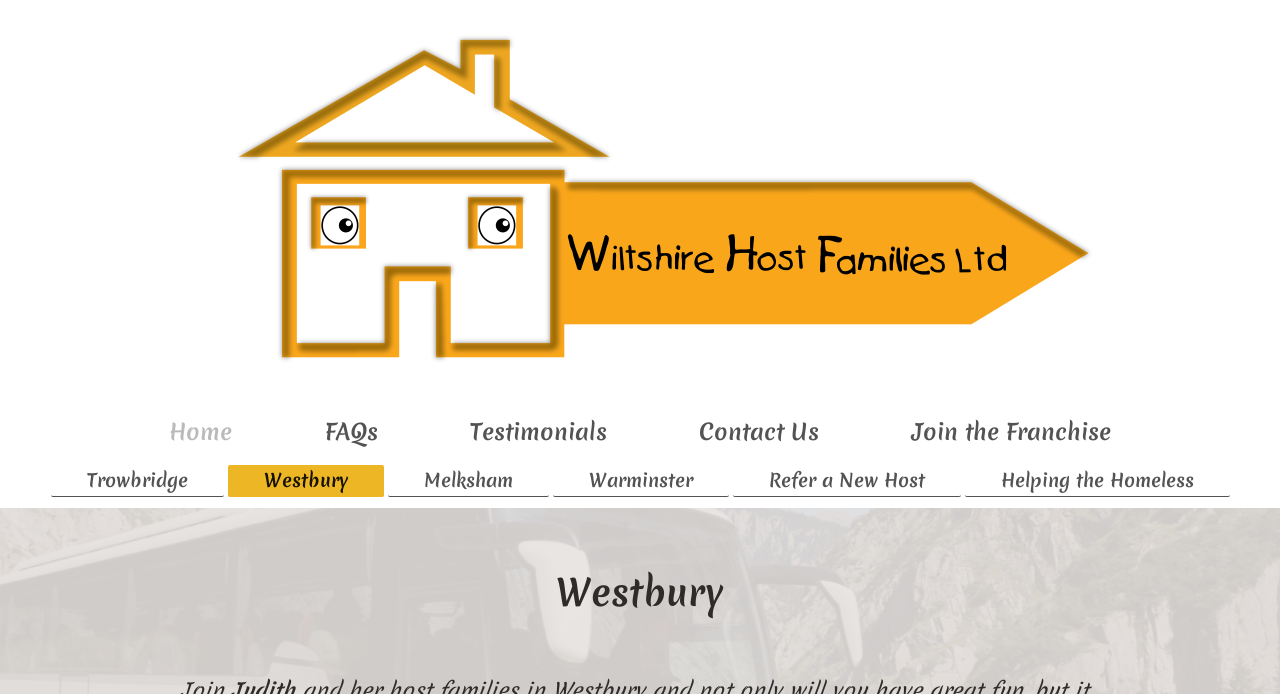Locate the bounding box coordinates of the segment that needs to be clicked to meet this instruction: "select Westbury".

[0.178, 0.669, 0.3, 0.716]